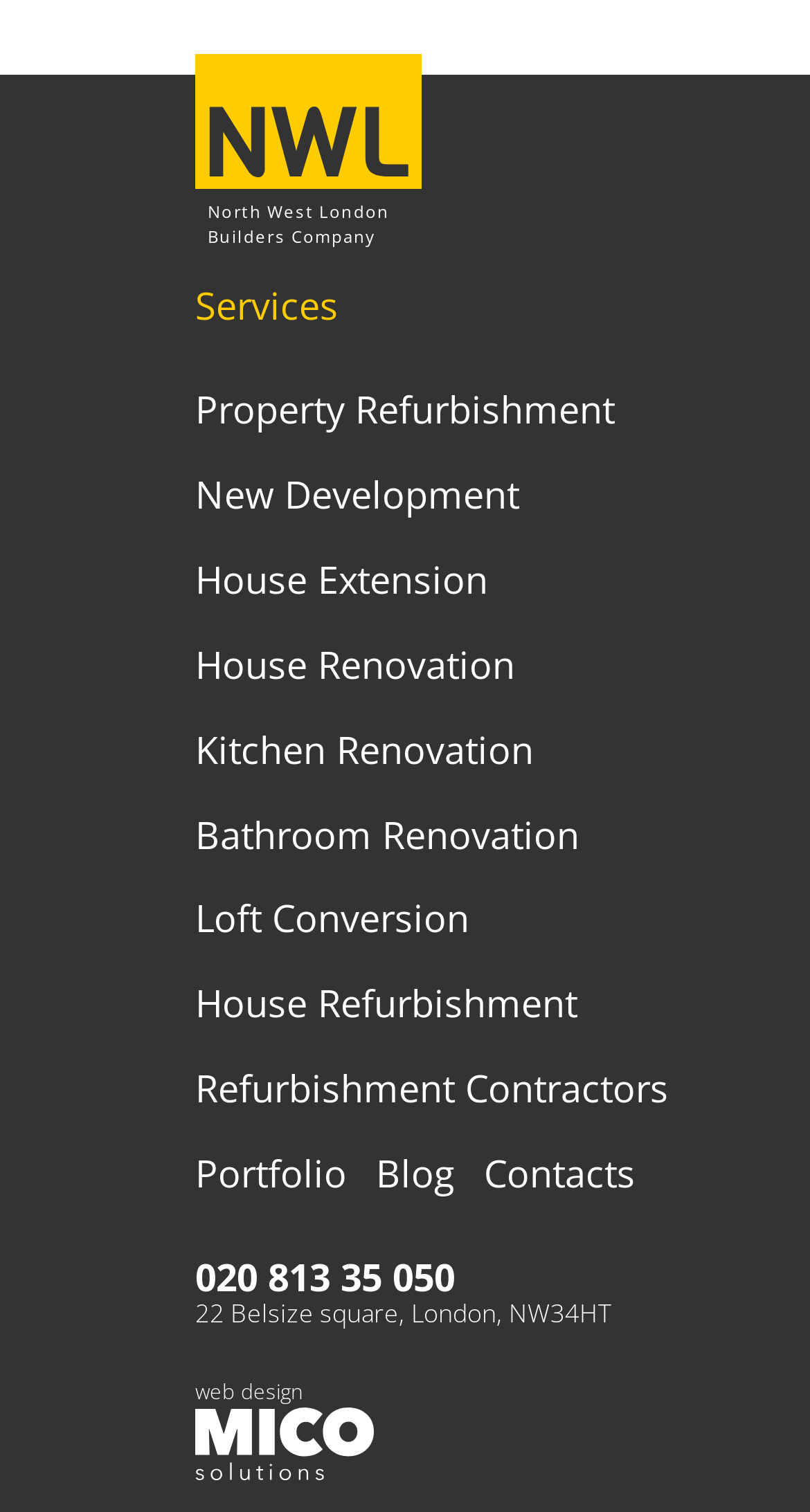Using the information in the image, give a comprehensive answer to the question: 
What is the company name?

The company name can be found in the logo section at the top of the webpage, where it is written as 'North West London' and 'Builders Company' in two separate lines.